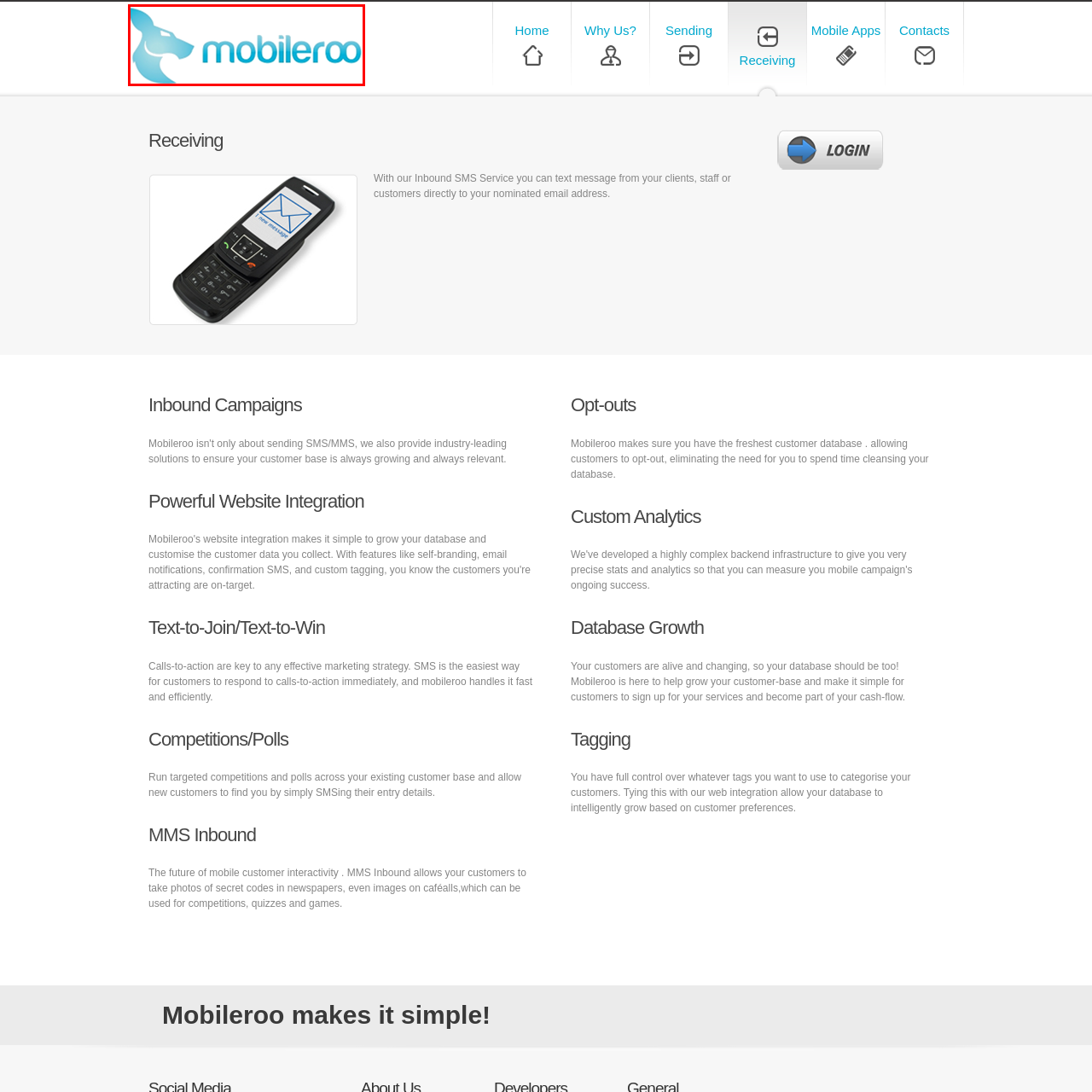Offer a comprehensive description of the image enclosed by the red box.

The image features the logo of "Mobileroo," a modern design that incorporates a stylized silhouette of a dog's head, rendered in a soft blue color. The logo highlights the brand's focus on communication services, particularly in messaging and digital marketing. Beneath the graphic element, the word "mobileroo" is displayed in a bold, friendly font that echoes the visual representation of connectivity and reliability. This logo embodies the company's mission to simplify mobile communication solutions, allowing users easy access to services like inbound SMS.